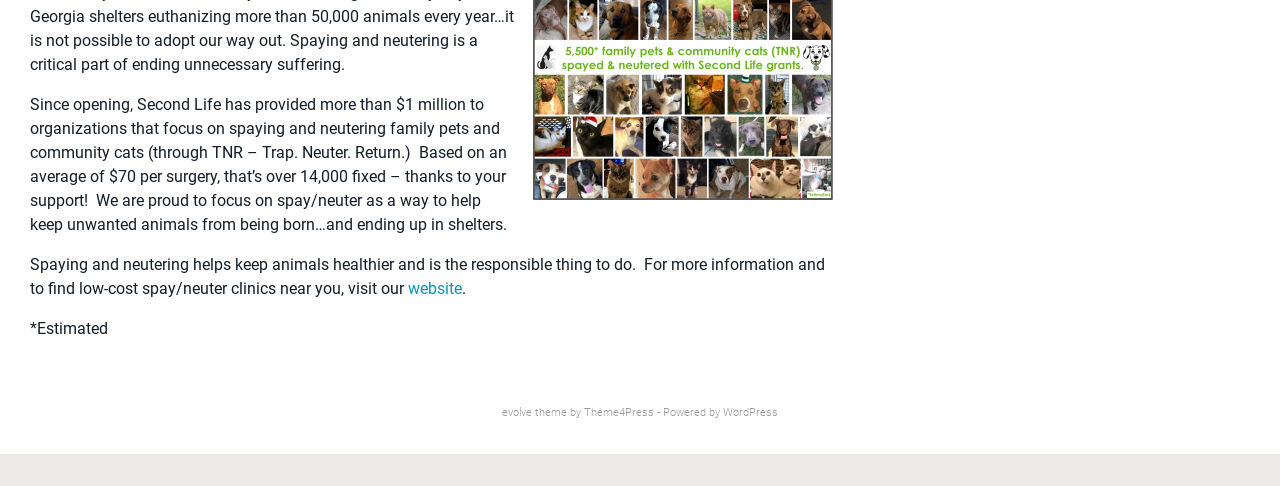What is the focus of the organizations supported by Second Life?
Answer the question with detailed information derived from the image.

The webpage mentions that Second Life has provided over $1 million to organizations that focus on spaying and neutering family pets and community cats, specifically through Trap-Neuter-Return (TNR) programs.